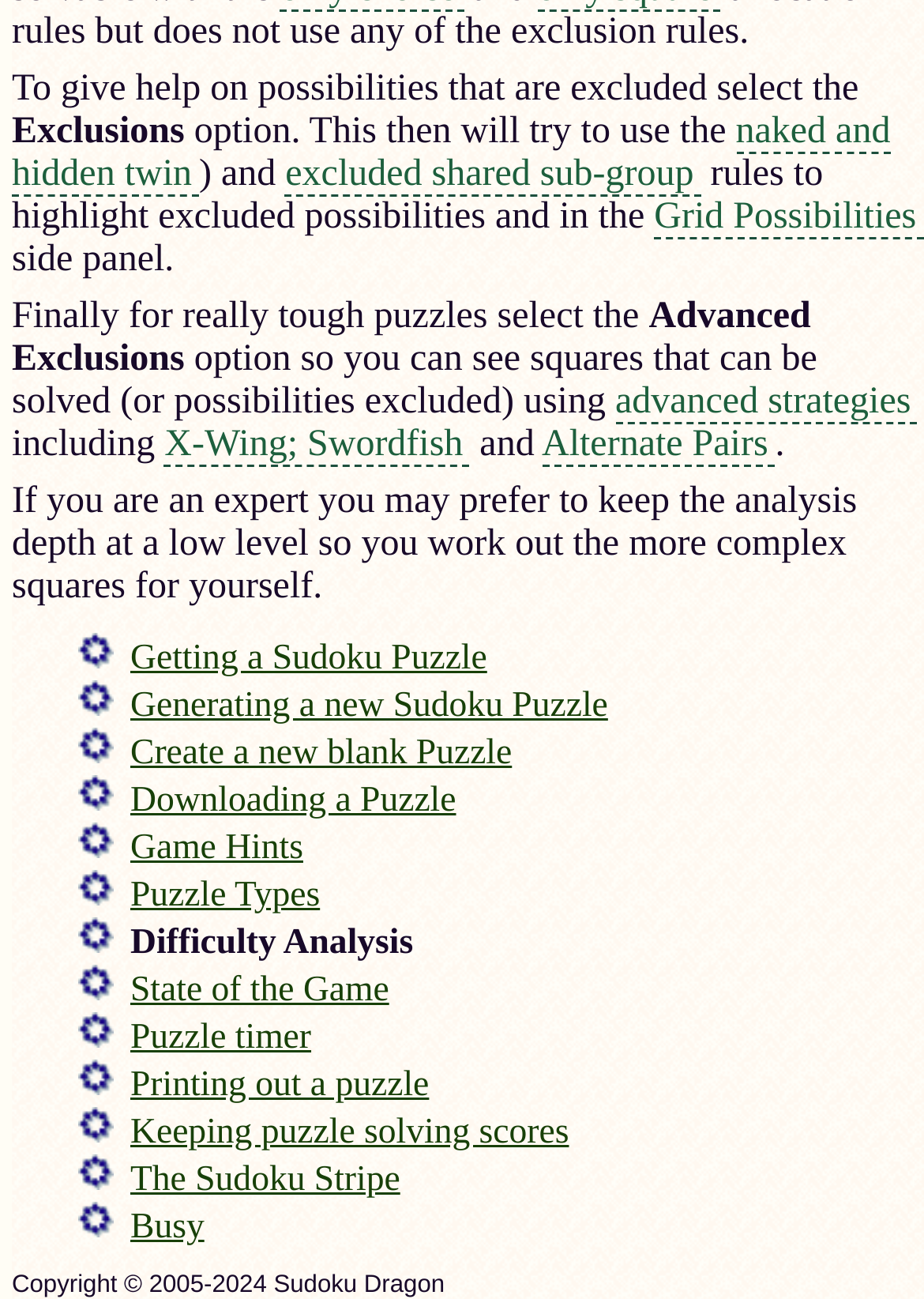Provide a single word or phrase to answer the given question: 
Who owns the copyright of this website?

Sudoku Dragon